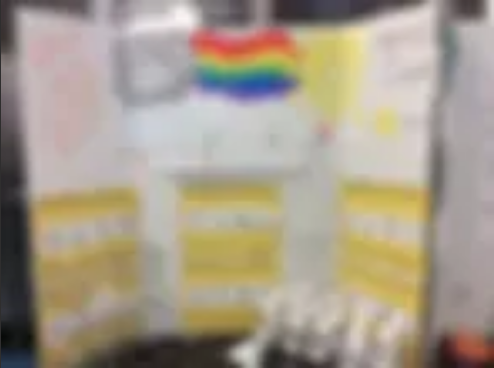Explain in detail what you see in the image.

The image features a colorful display board titled "Plant Project Display Board," designed to highlight an educational project. The board is decorated with a rainbow flag at the top, symbolizing diversity and inclusion, and is surrounded by sections filled with yellow paper. Each section likely contains information, summaries, or visuals related to the project, aimed at engaging viewers and providing insights into its themes. The setup suggests an interactive gallery experience, possibly at an event or exhibition, where visitors can learn more about the project and its significance.